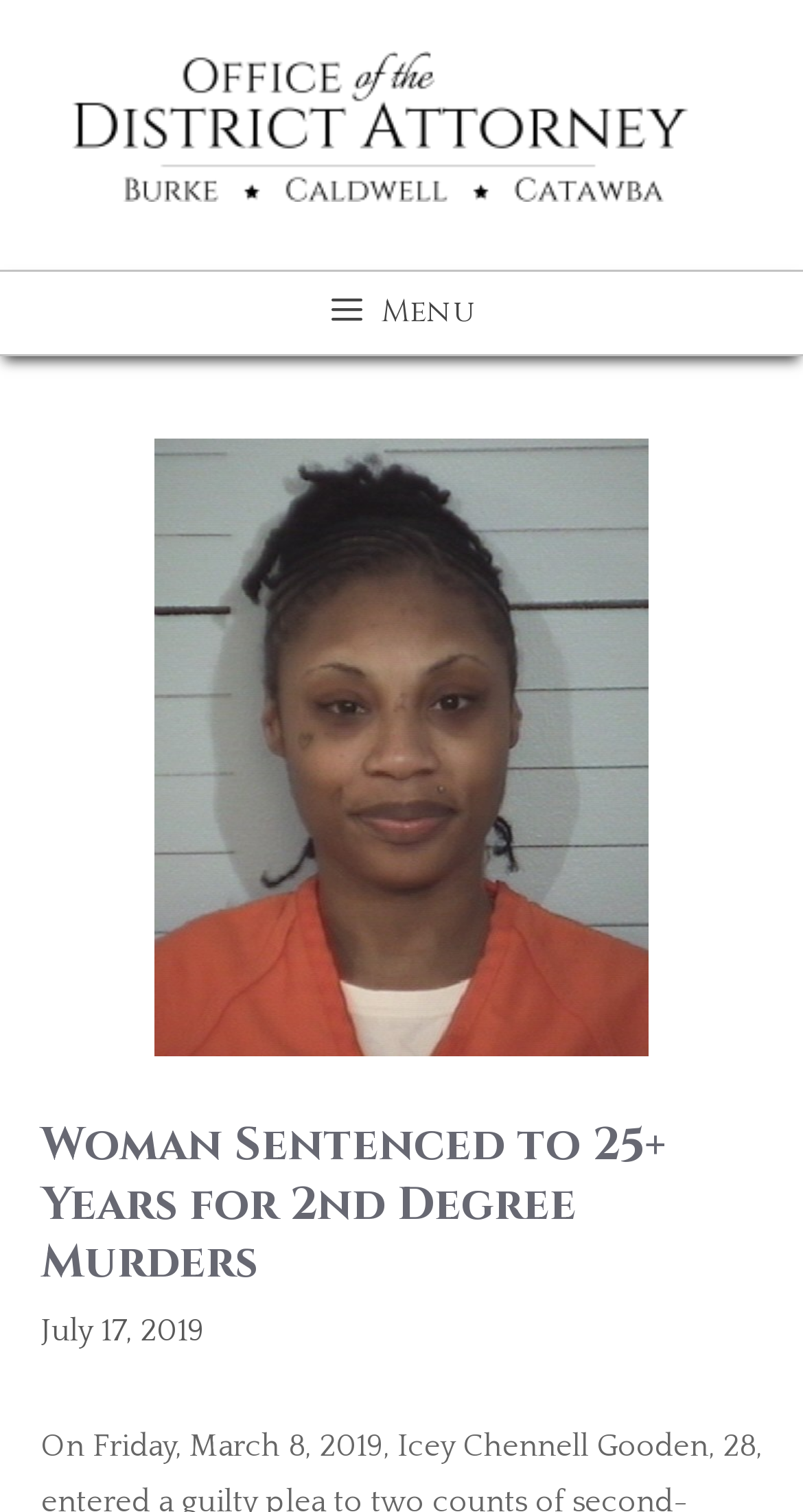Respond concisely with one word or phrase to the following query:
What is the name of the defendant?

Icey Gooden